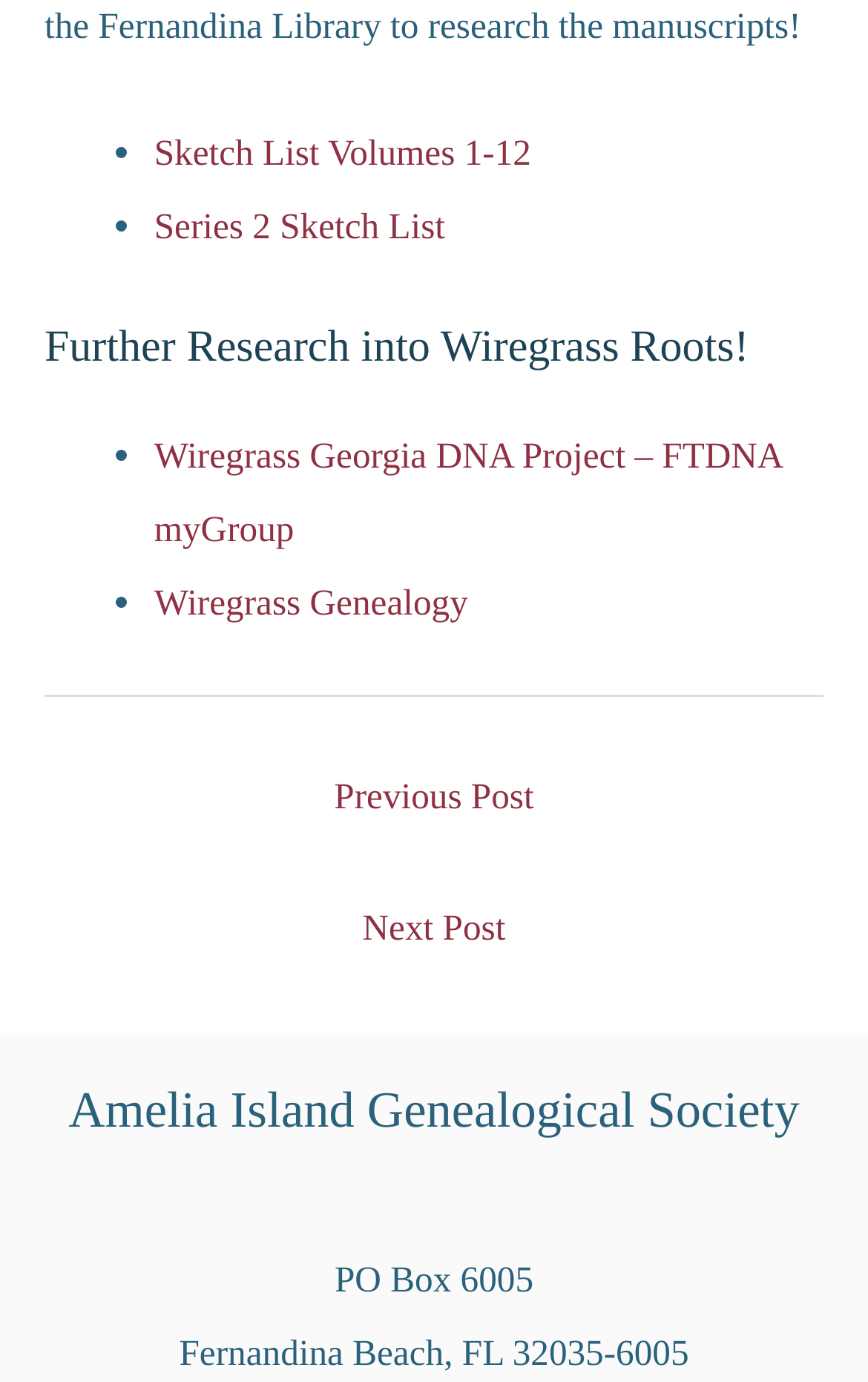Using the image as a reference, answer the following question in as much detail as possible:
How many navigation links are there?

I counted the number of navigation links, which are 'Previous Post' and 'Next Post'.